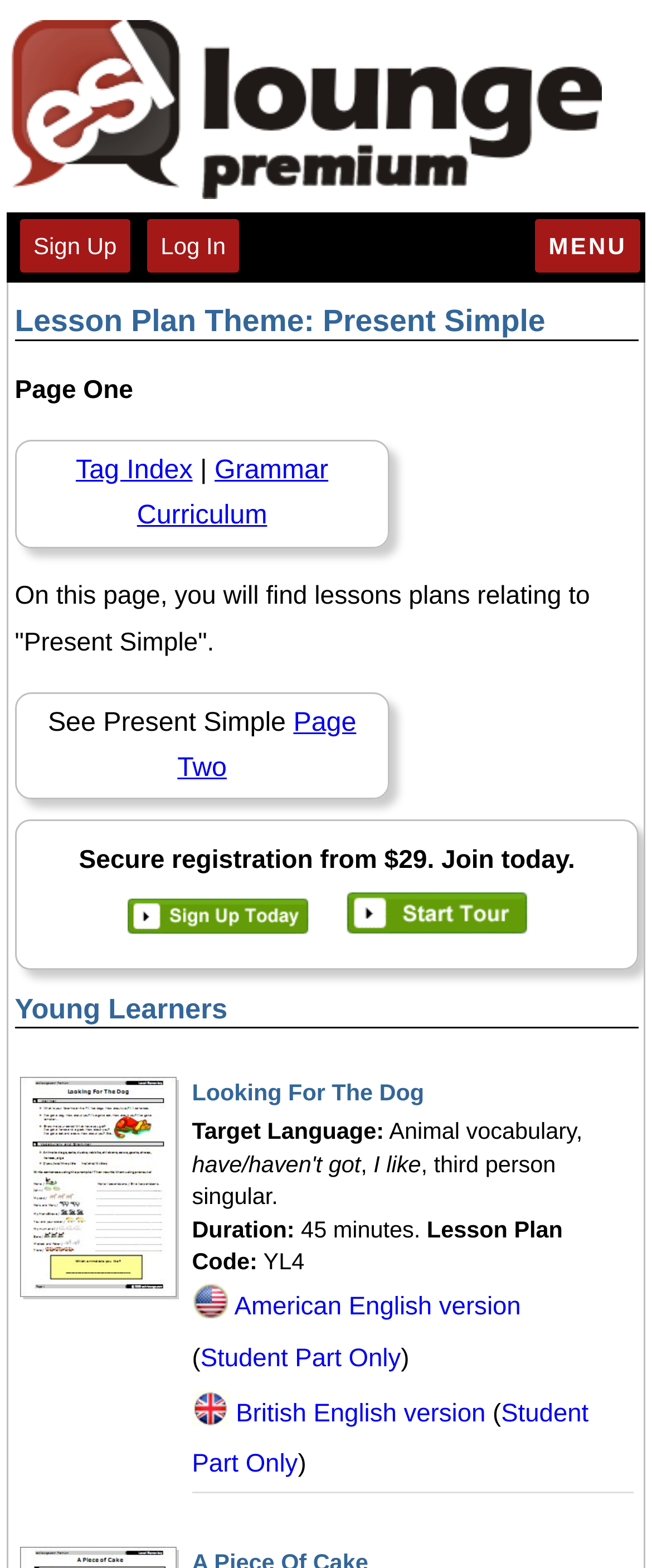Locate and extract the text of the main heading on the webpage.

Lesson Plan Theme: Present Simple